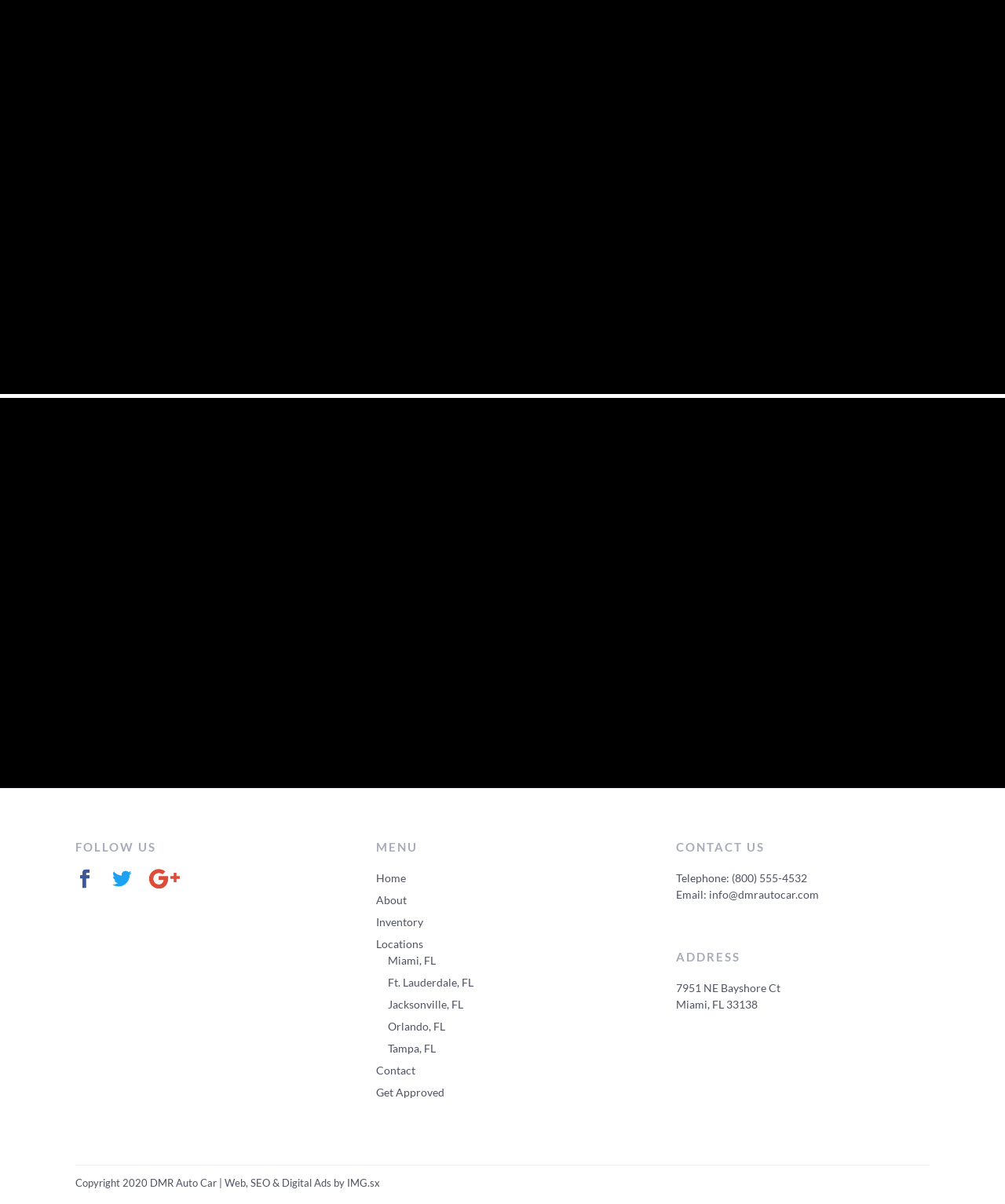Please locate the bounding box coordinates of the element's region that needs to be clicked to follow the instruction: "Follow us on Facebook". The bounding box coordinates should be provided as four float numbers between 0 and 1, i.e., [left, top, right, bottom].

[0.075, 0.722, 0.094, 0.738]